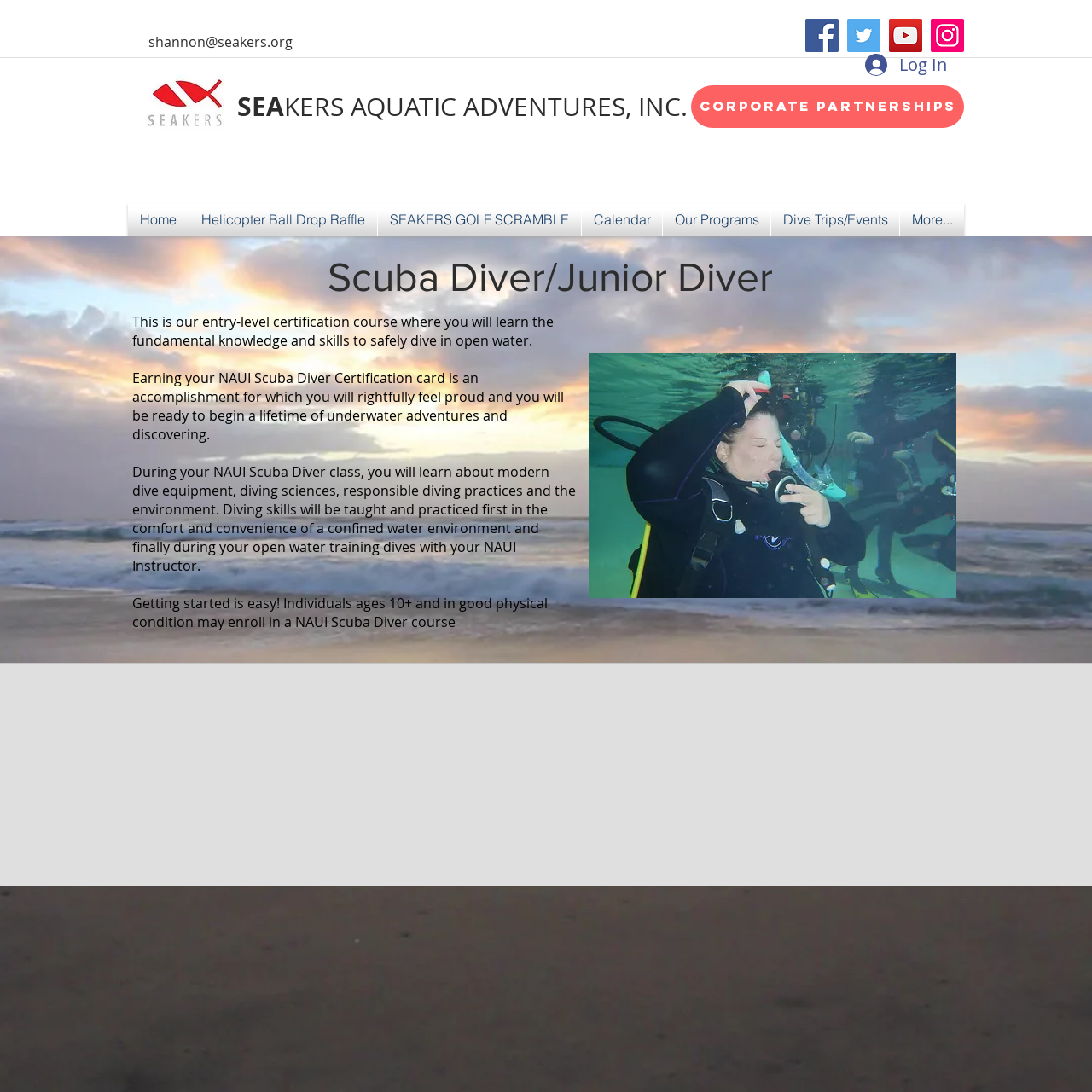What is the topic of the main content?
Please provide a single word or phrase as your answer based on the screenshot.

Scuba Diver/Junior Diver certification